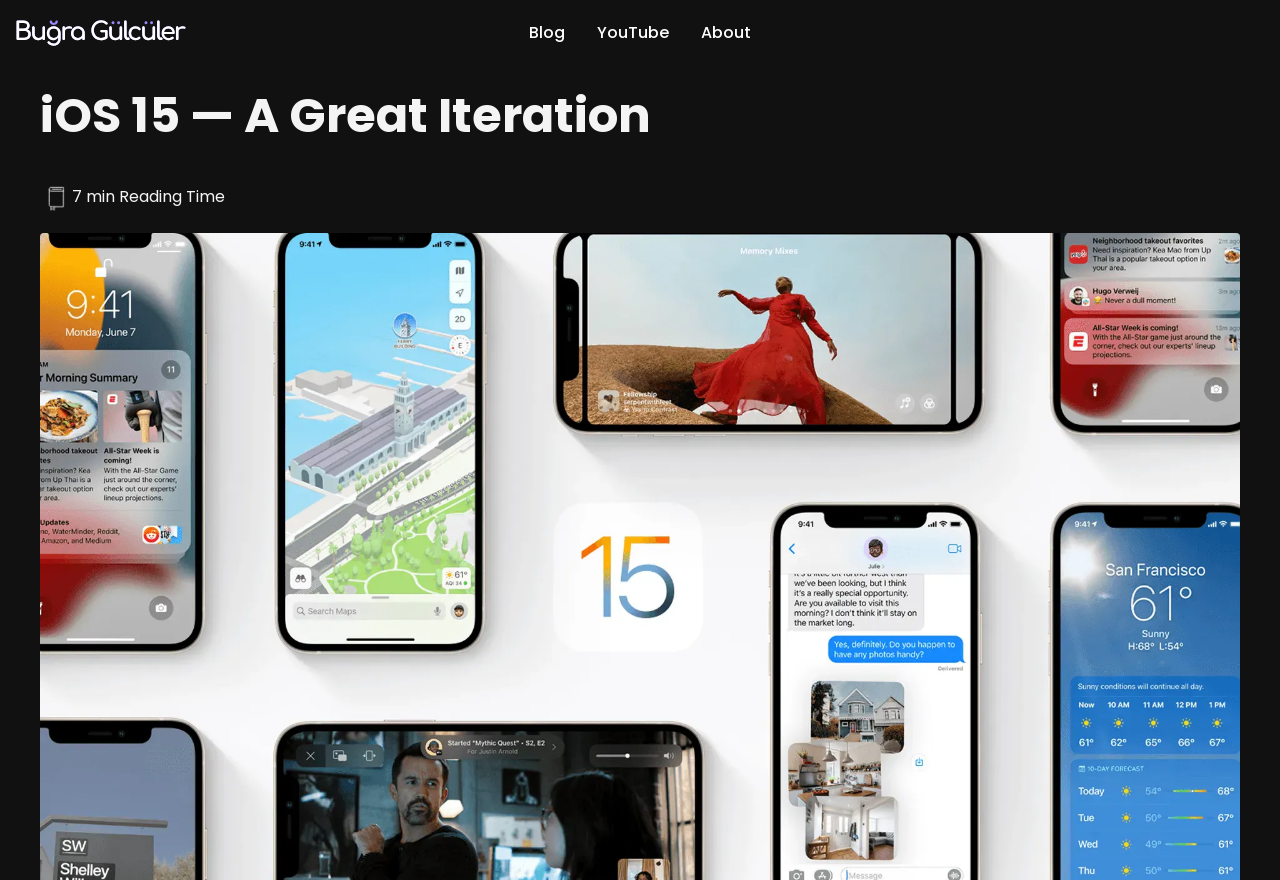Find the bounding box coordinates of the UI element according to this description: "parent_node: Blog".

[0.0, 0.02, 0.156, 0.052]